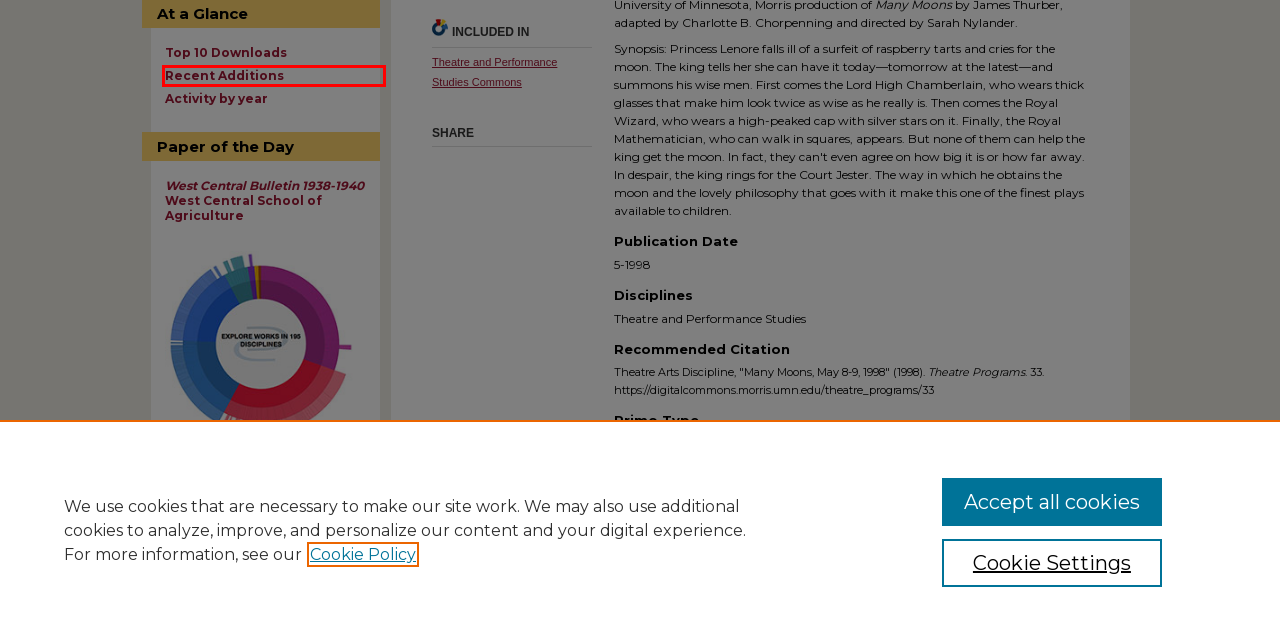After examining the screenshot of a webpage with a red bounding box, choose the most accurate webpage description that corresponds to the new page after clicking the element inside the red box. Here are the candidates:
A. Most Popular Papers | University of Minnesota, Morris Digital Well
B. Digital Commons | Digital showcase for scholarly work | Elsevier
C. Most Recent Additions* | University of Minnesota, Morris Digital Well
D. Cookie Notice | Elsevier Legal
E. Copyright - bepress
F. University of Minnesota Morris Digital Well: Accessibility Statement
G. Theatre and Performance Studies | Open Access Articles | Digital Commons Network™
H. "West Central Bulletin 1938-1940" by West Central School of Agriculture

C